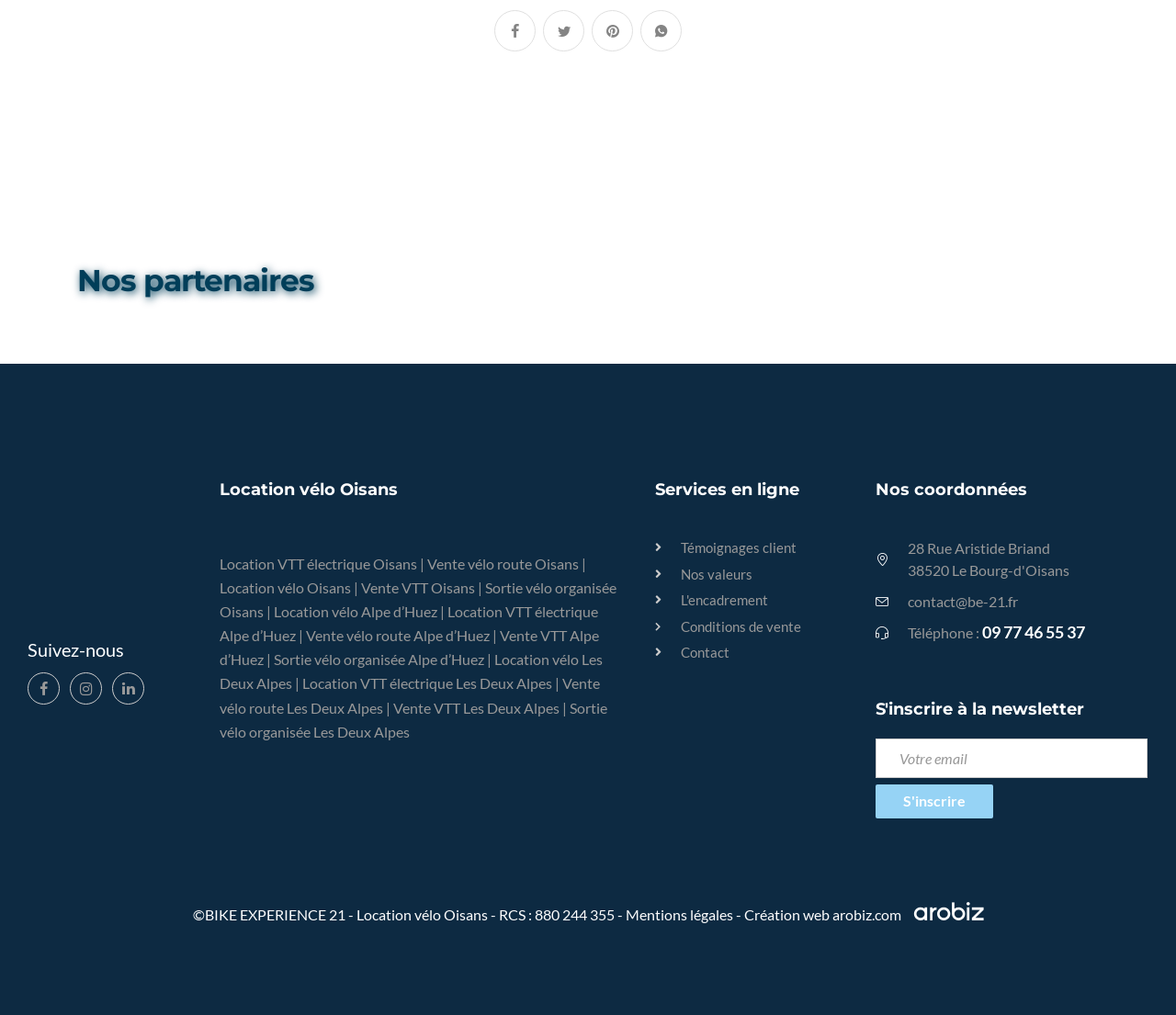Locate the bounding box coordinates of the item that should be clicked to fulfill the instruction: "Click on the 'Contact' link".

[0.557, 0.633, 0.721, 0.653]